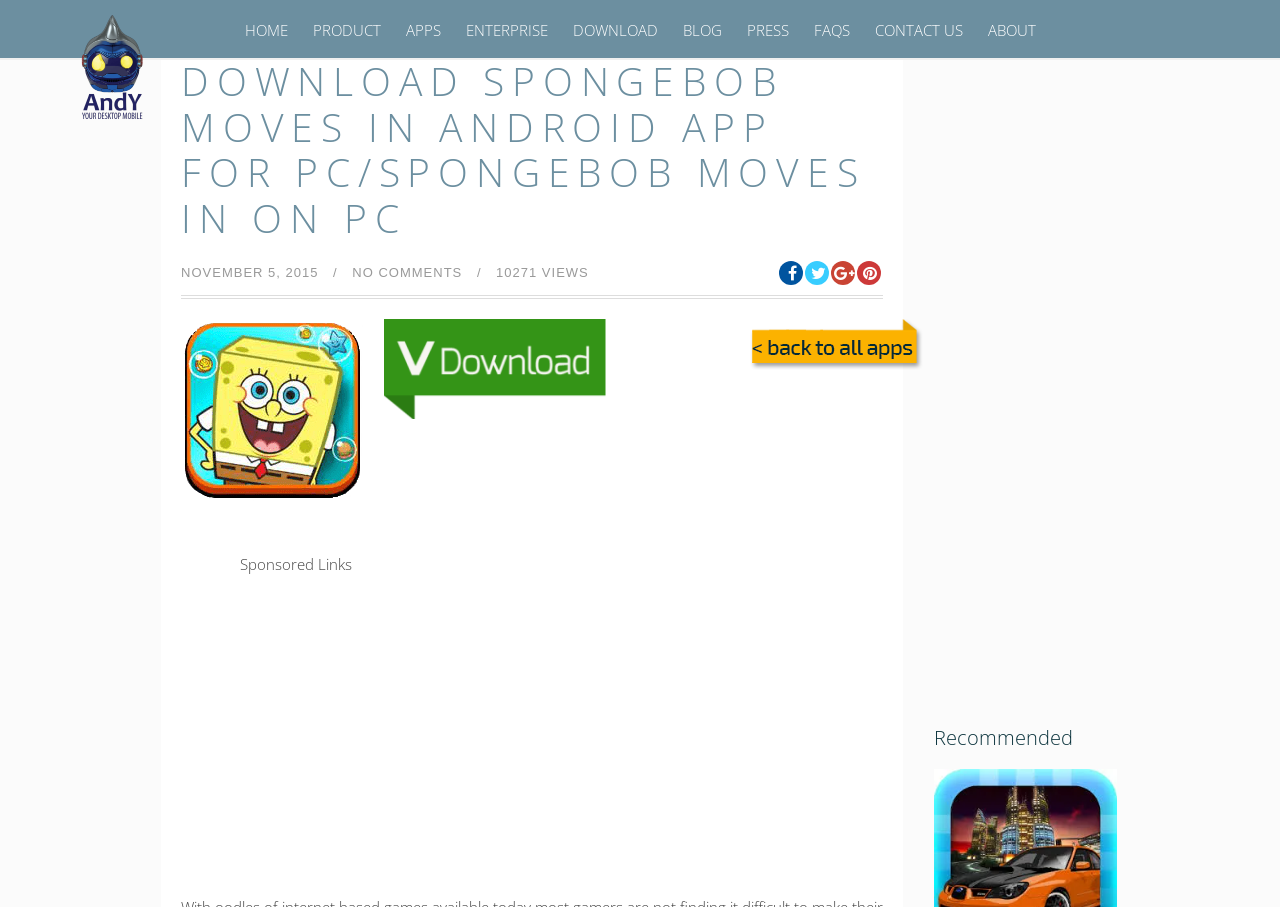Elaborate on the different components and information displayed on the webpage.

This webpage is about downloading SpongeBob Moves In for PC using Andy OS, an Android emulator for PC and Mac. At the top left corner, there is an Andy logo, which is an image link. Below the logo, there is a navigation menu with links to different sections of the website, including HOME, PRODUCT, APPS, ENTERPRISE, DOWNLOAD, BLOG, PRESS, FAQS, CONTACT US, and ABOUT.

The main content of the webpage is a heading that reads "DOWNLOAD SPONGEBOB MOVES IN ANDROID APP FOR PC/SPONGEBOB MOVES IN ON PC", which is also a link. Below the heading, there is a date "NOVEMBER 5, 2015" and a link to "NO COMMENTS". Next to it, there is a text "10271 VIEWS". 

On the right side of the main content, there are four social media links represented by icons. Below the main content, there are two large rectangular areas, each containing a sponsored link and an advertisement iframe. 

At the bottom right corner of the webpage, there is a section titled "Recommended" with a link to "Car Crash 2 Total Destruction Android App for PC/Car Crash 2 Total Destruction on PC". There is also a large rectangular advertisement iframe on the right side of the webpage, spanning from the middle to the bottom.